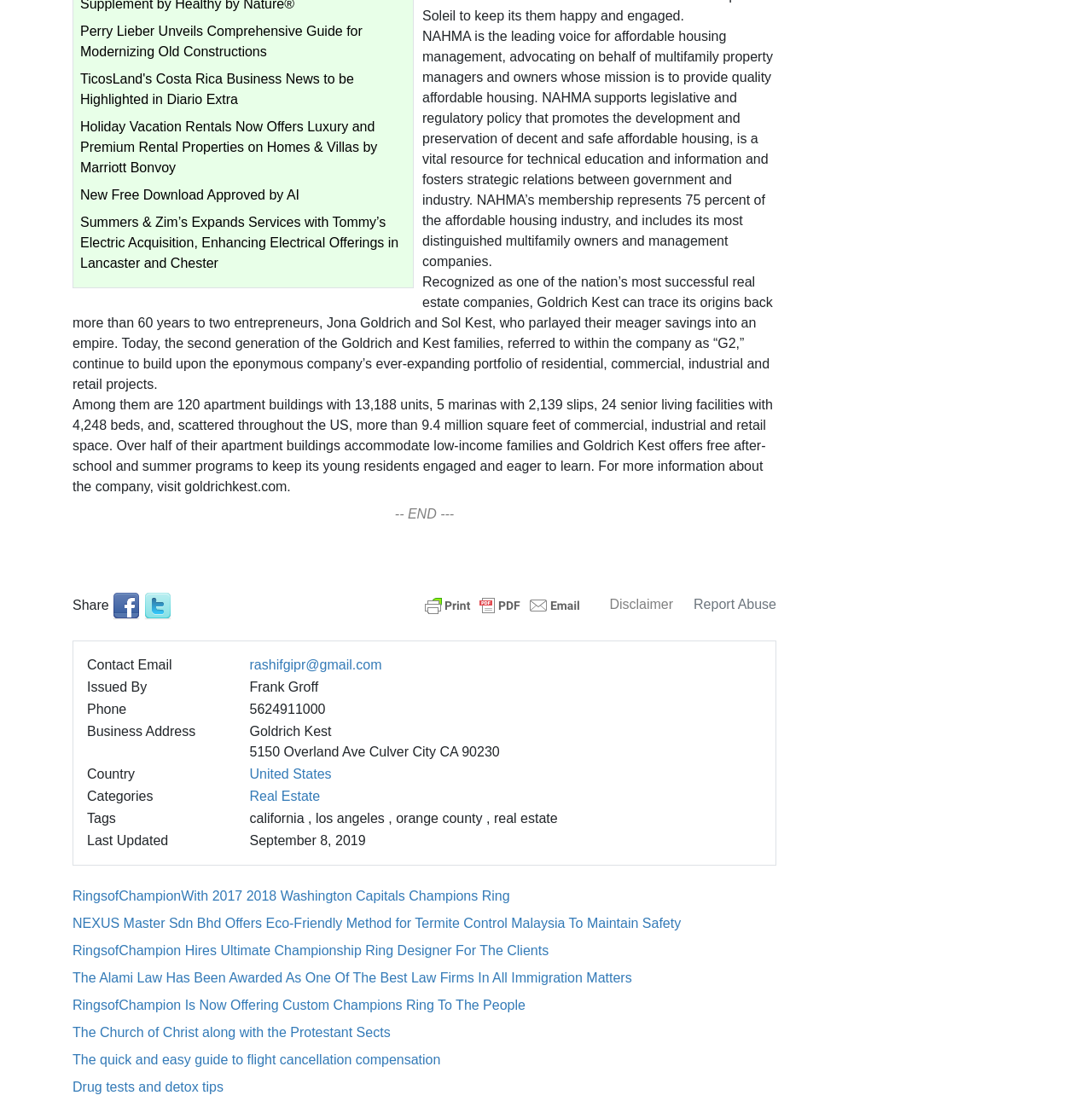Identify the bounding box coordinates of the region that should be clicked to execute the following instruction: "Add lip balm to cart".

None